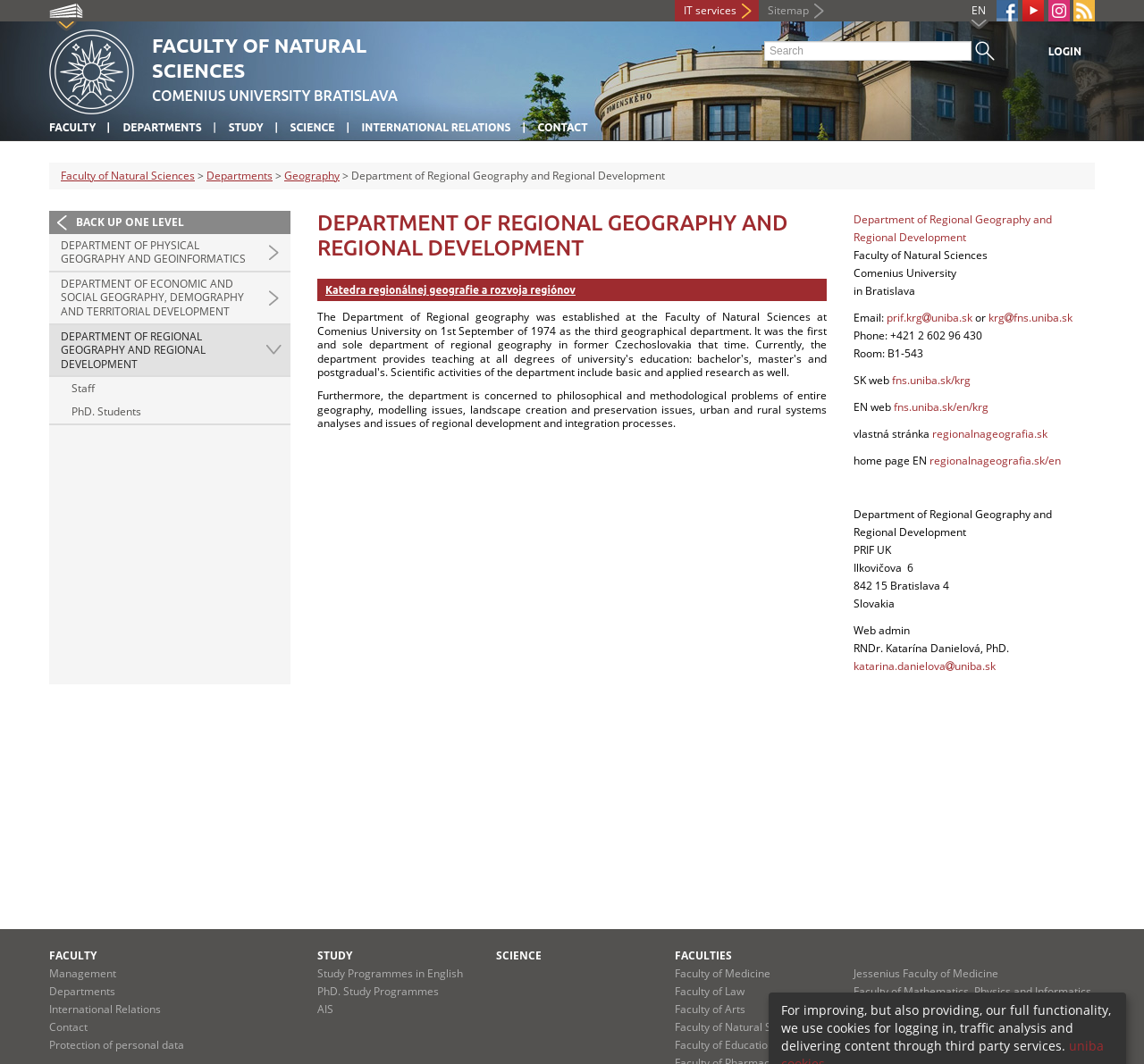Give a succinct answer to this question in a single word or phrase: 
What is the name of the faculty?

Faculty of Natural Sciences